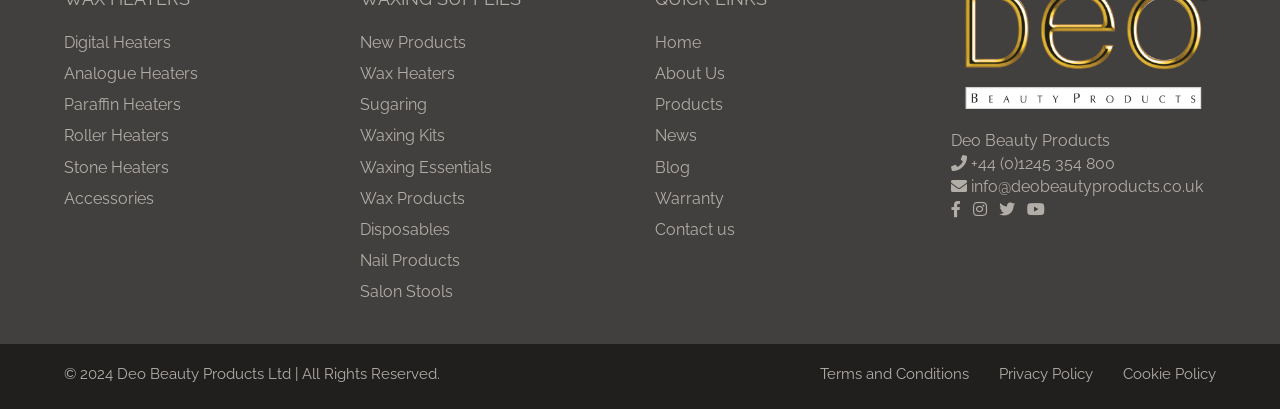Using the given element description, provide the bounding box coordinates (top-left x, top-left y, bottom-right x, bottom-right y) for the corresponding UI element in the screenshot: Keto

None